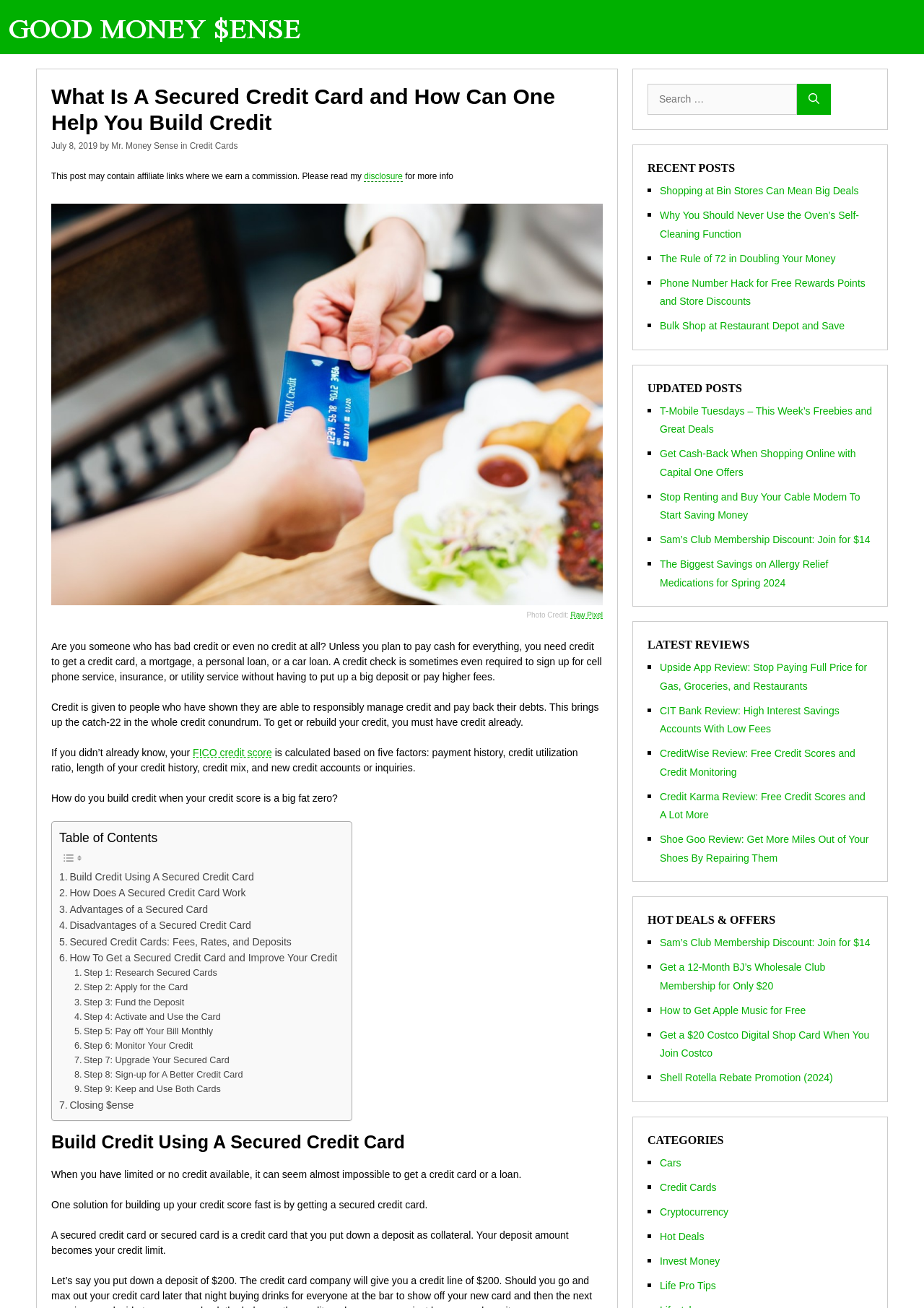Please analyze the image and provide a thorough answer to the question:
What is the author's name?

The author's name is mentioned in the webpage as 'Mr. Money Sense', which is linked to the author's profile.